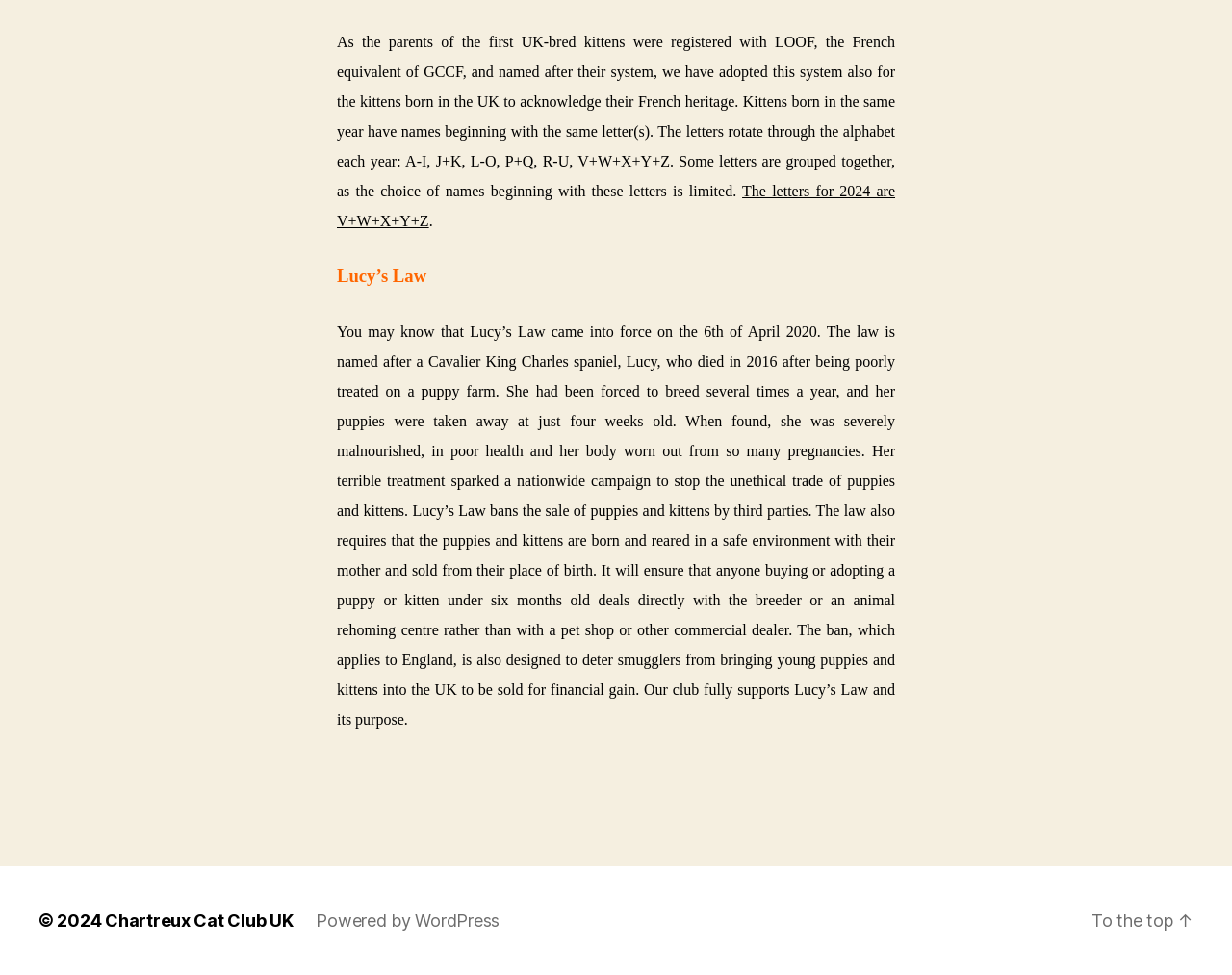What is Lucy's Law?
Please provide a full and detailed response to the question.

According to the text, Lucy's Law bans the sale of puppies and kittens by third parties, requires puppies and kittens to be born and reared in a safe environment with their mother, and sold from their place of birth.